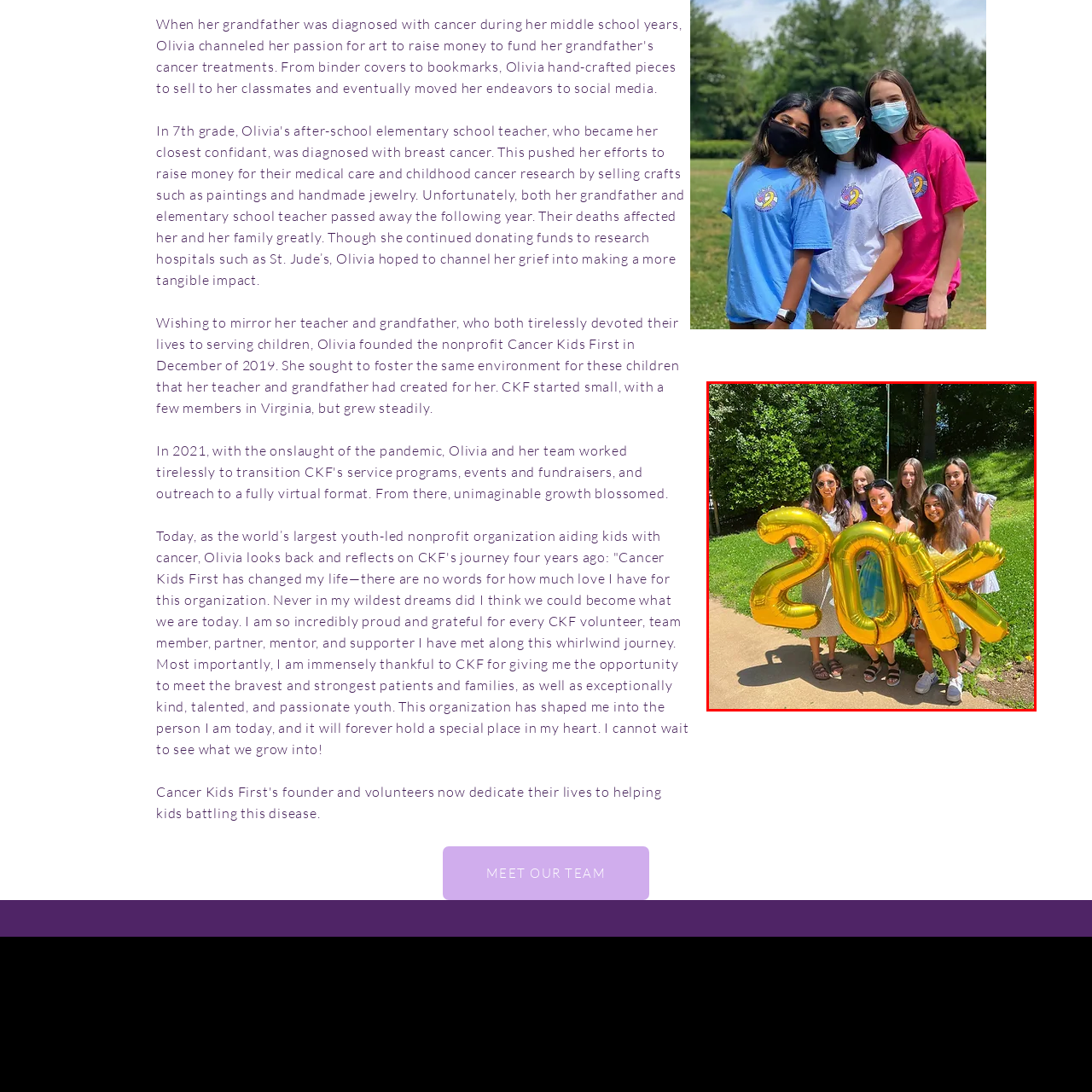What is the name of the nonprofit organization?
Focus on the image section enclosed by the red bounding box and answer the question thoroughly.

The caption explicitly mentions that the group of young women are part of a nonprofit organization called Cancer Kids First, which supports children battling cancer.